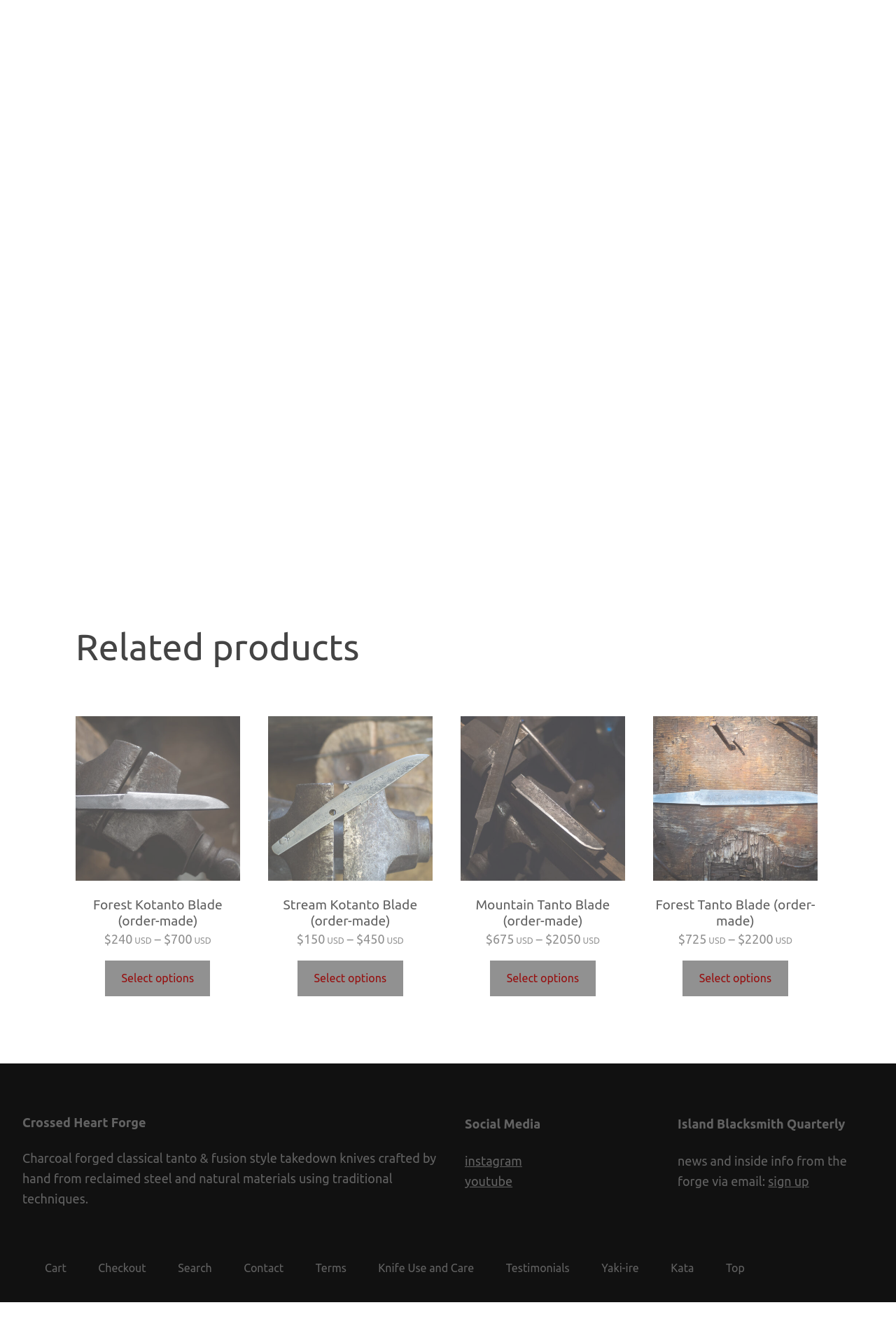Bounding box coordinates are specified in the format (top-left x, top-left y, bottom-right x, bottom-right y). All values are floating point numbers bounded between 0 and 1. Please provide the bounding box coordinate of the region this sentence describes: Knife Use and Care

[0.422, 0.945, 0.529, 0.958]